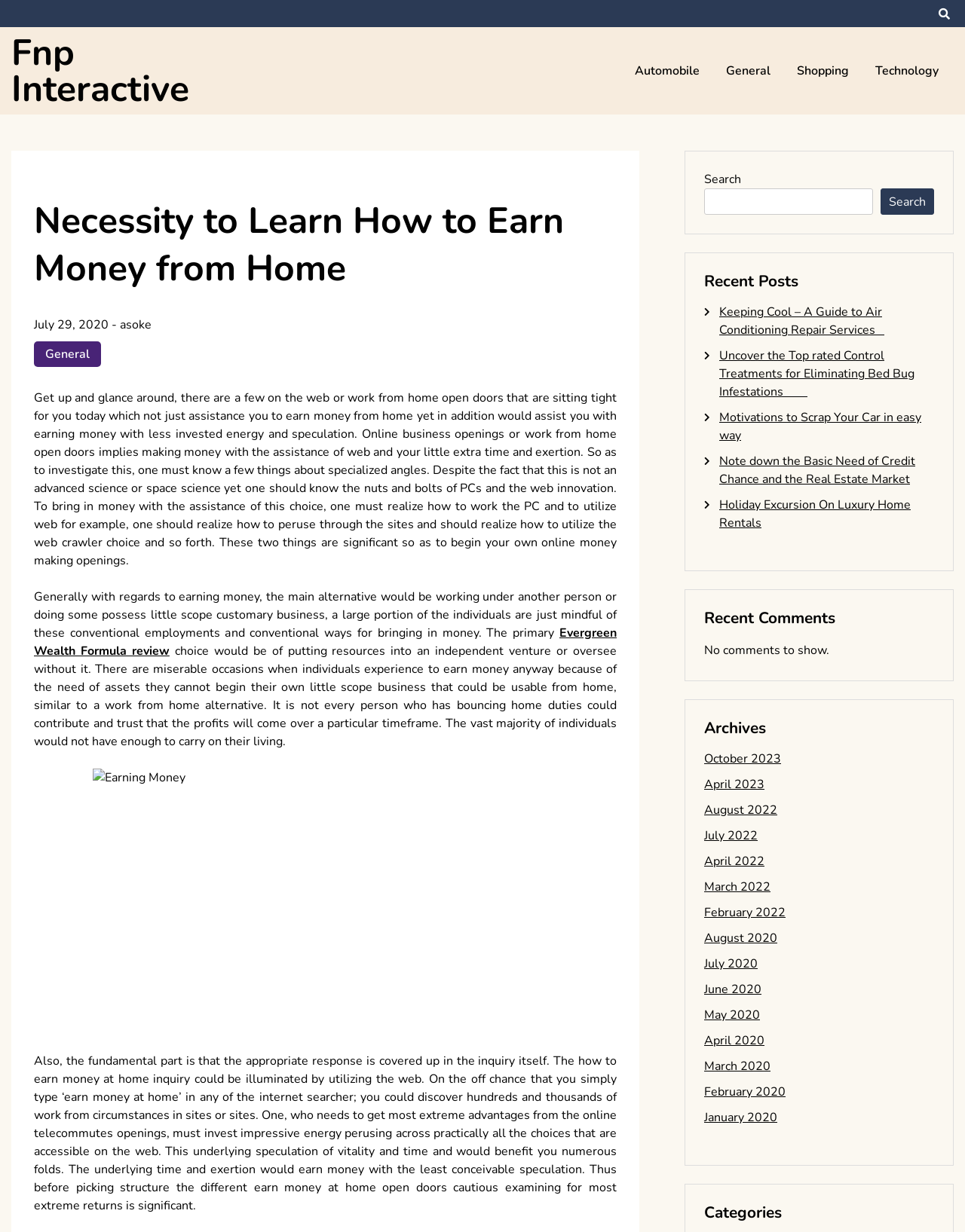Give a concise answer using one word or a phrase to the following question:
What is the main topic of the webpage?

Earning money from home